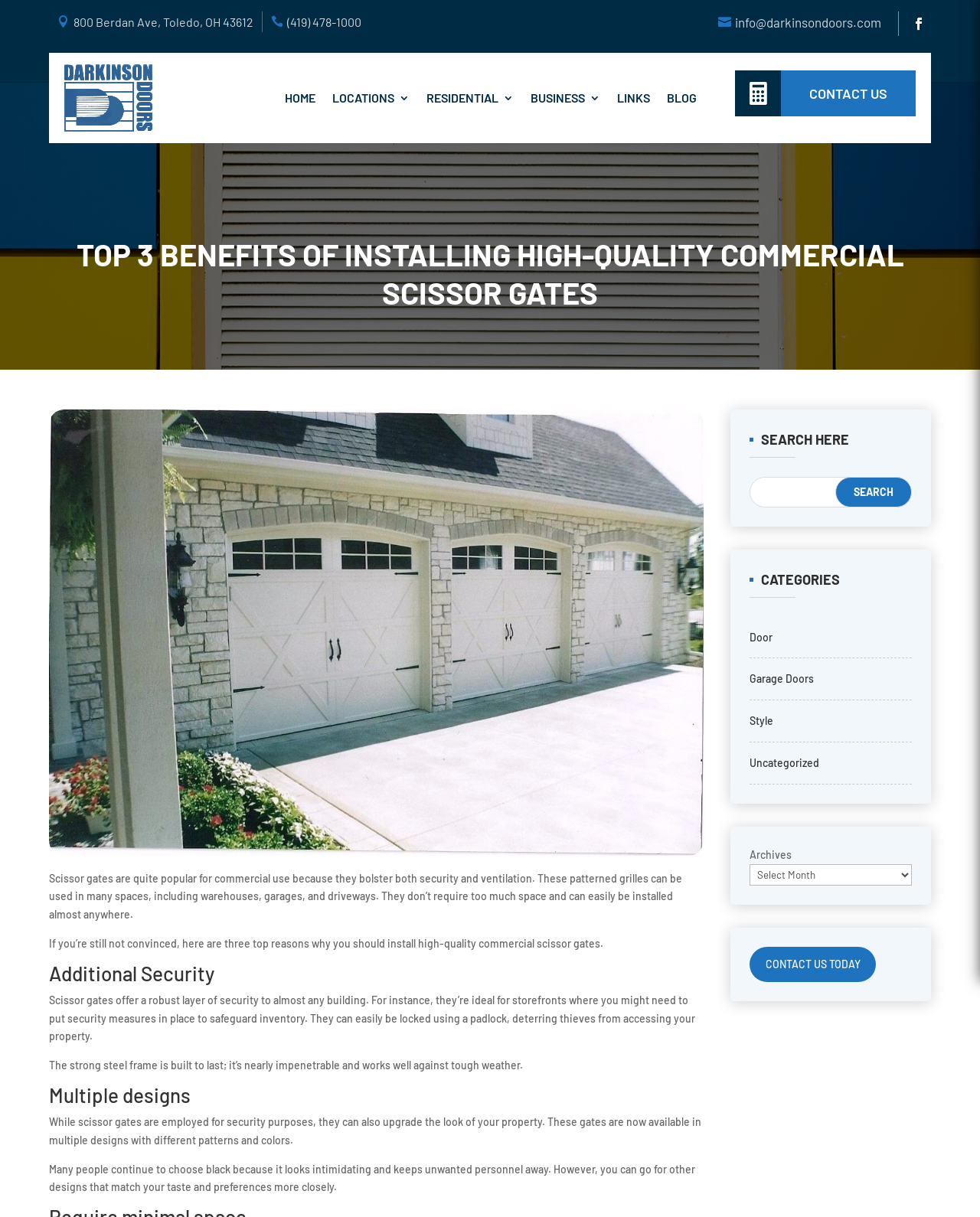Bounding box coordinates are specified in the format (top-left x, top-left y, bottom-right x, bottom-right y). All values are floating point numbers bounded between 0 and 1. Please provide the bounding box coordinate of the region this sentence describes: Garage Doors

[0.765, 0.552, 0.83, 0.563]